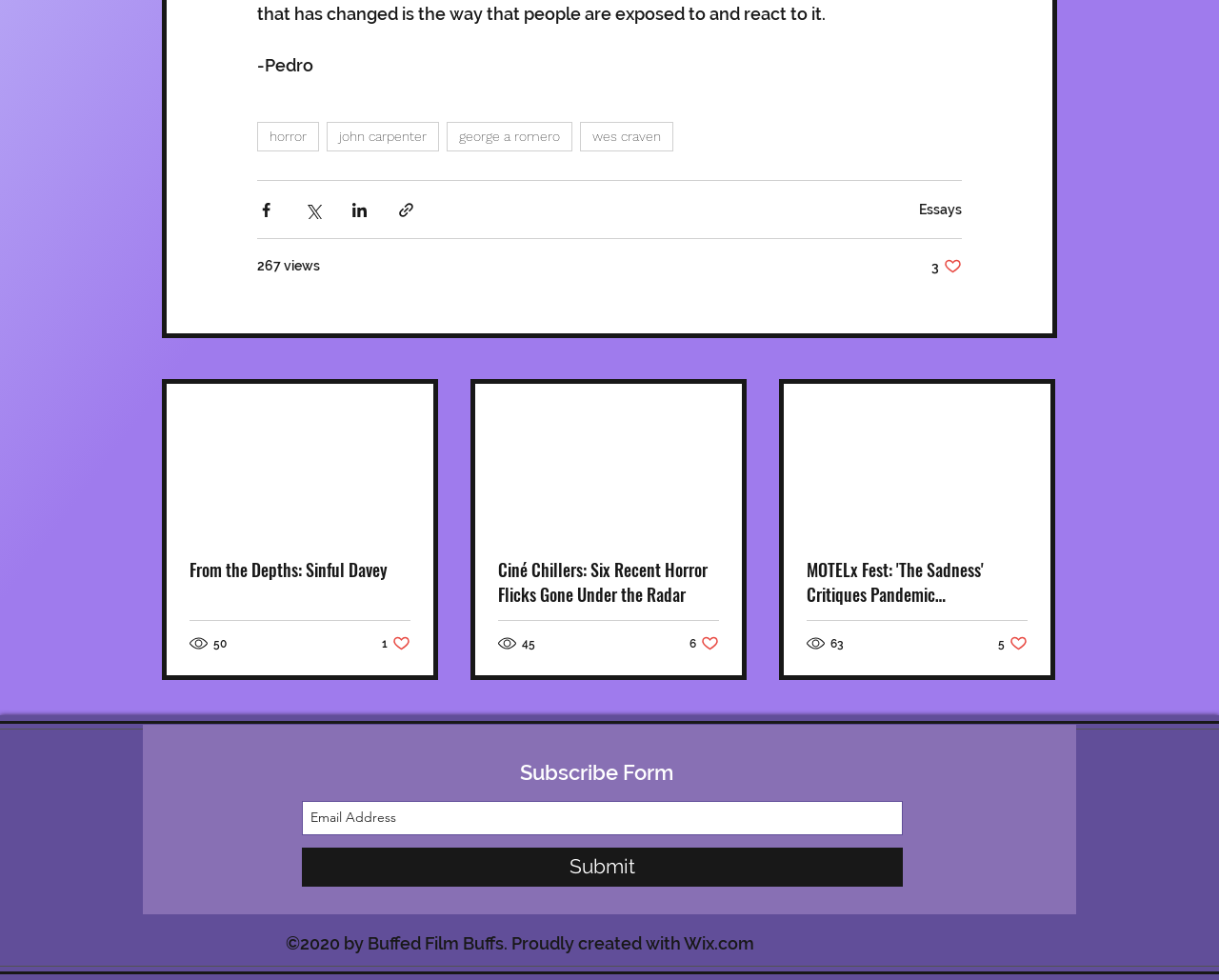Please provide a one-word or short phrase answer to the question:
What is the purpose of the form in the Slideshow region?

Subscribe